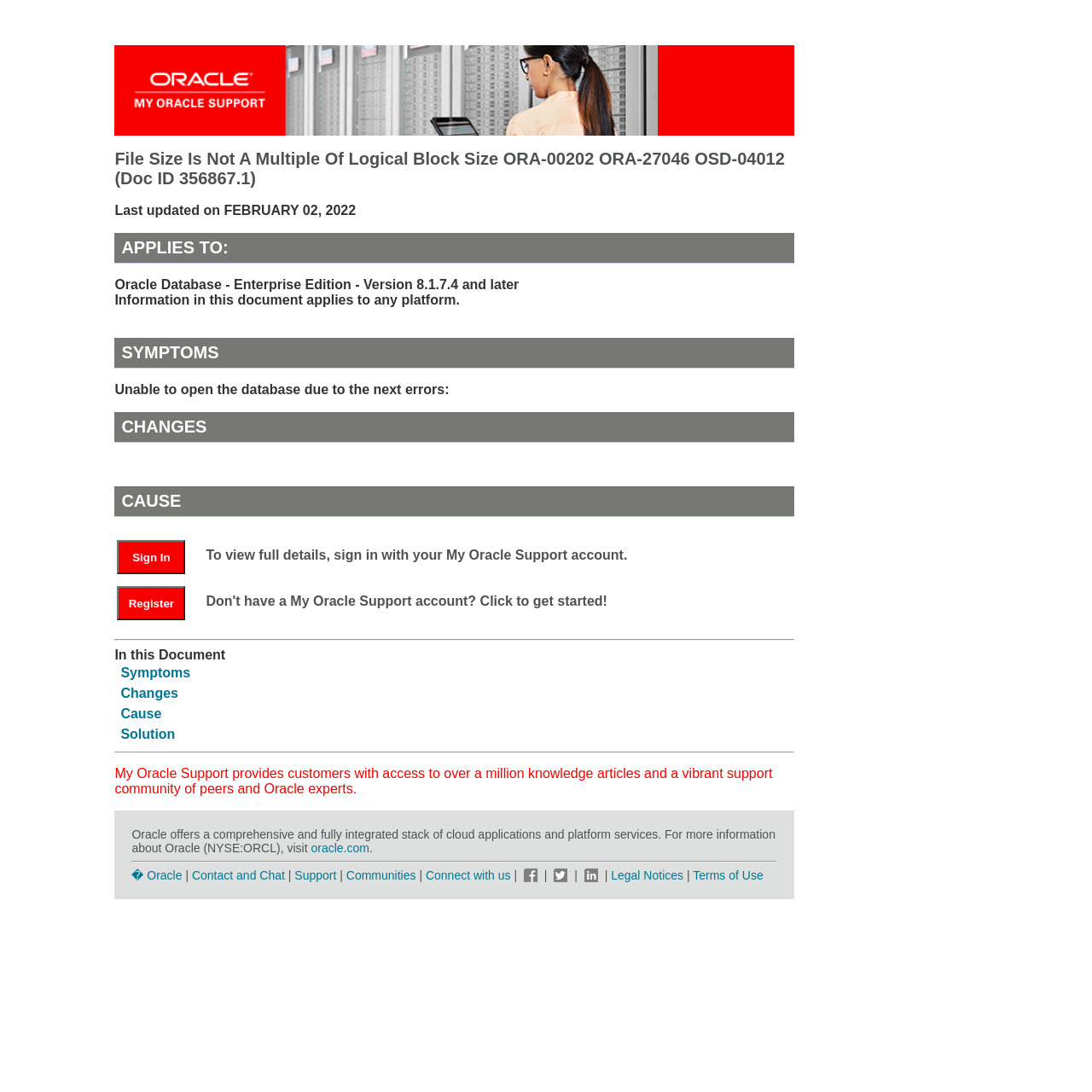Pinpoint the bounding box coordinates of the area that should be clicked to complete the following instruction: "Read about Uruguay's culinary offerings". The coordinates must be given as four float numbers between 0 and 1, i.e., [left, top, right, bottom].

None